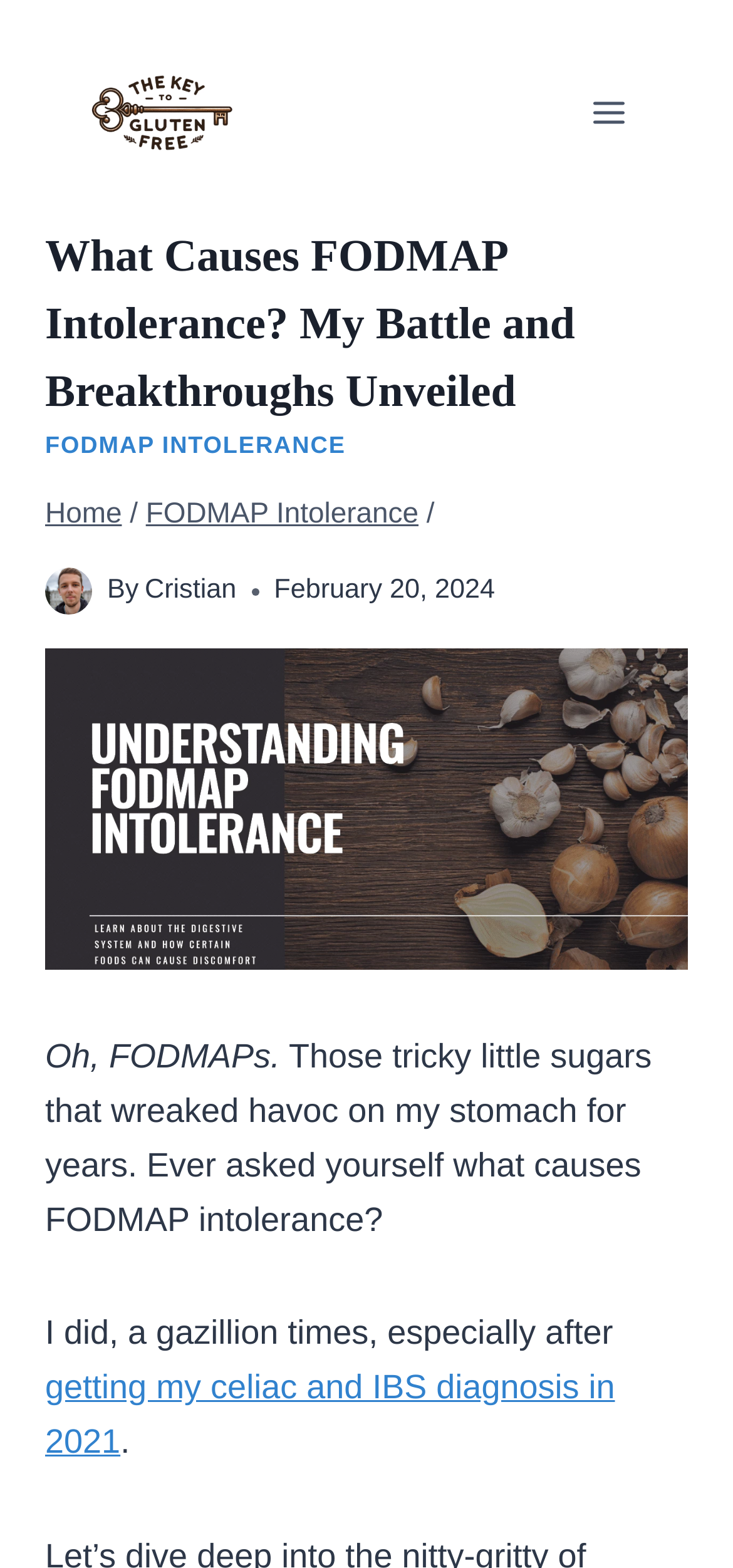Please identify the bounding box coordinates of the clickable area that will fulfill the following instruction: "Click the website logo". The coordinates should be in the format of four float numbers between 0 and 1, i.e., [left, top, right, bottom].

[0.123, 0.045, 0.321, 0.097]